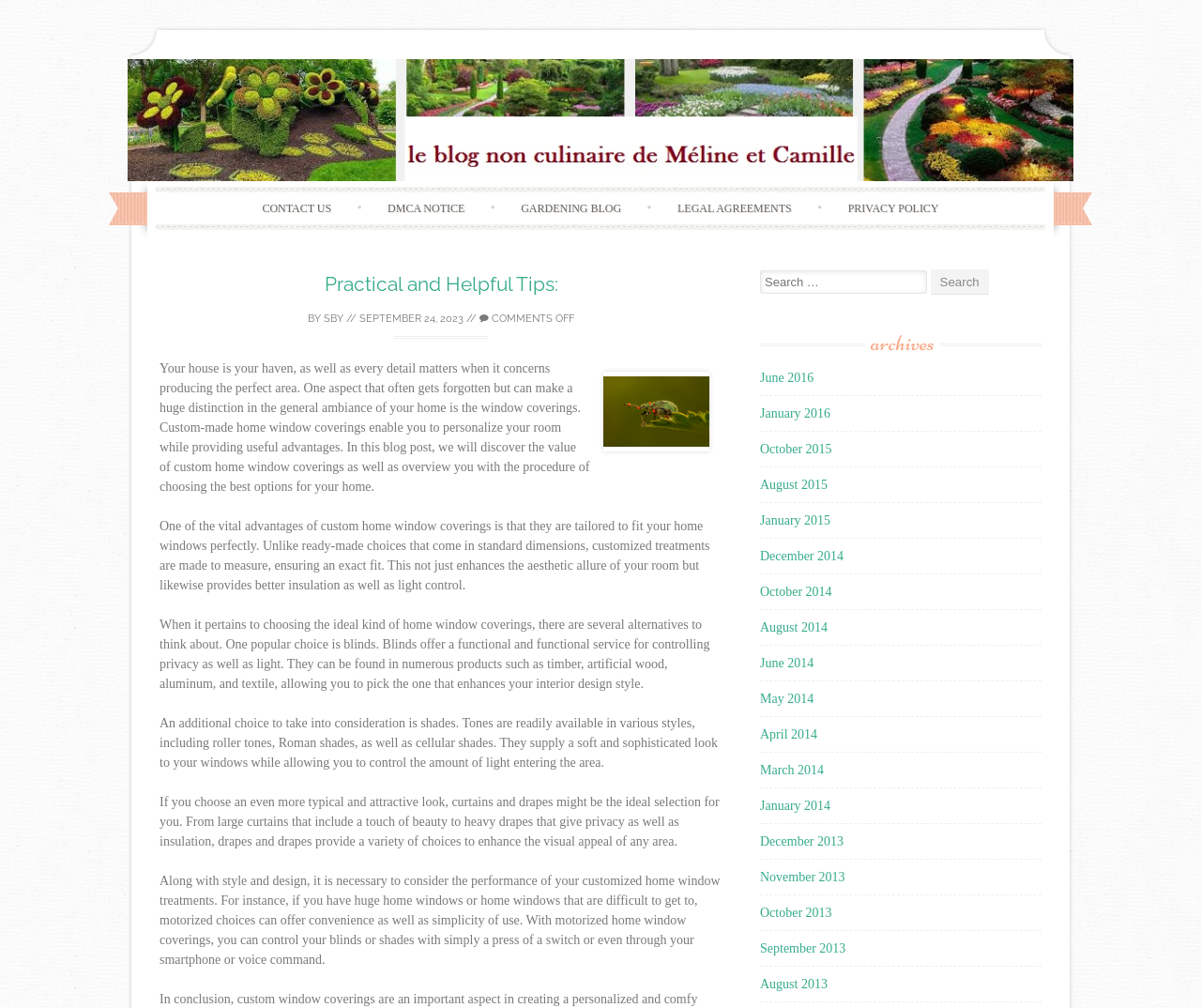What is the purpose of the search box?
Could you answer the question in a detailed manner, providing as much information as possible?

I inferred the purpose of the search box by its location and label, which suggests that it allows users to search for specific content within the blog.